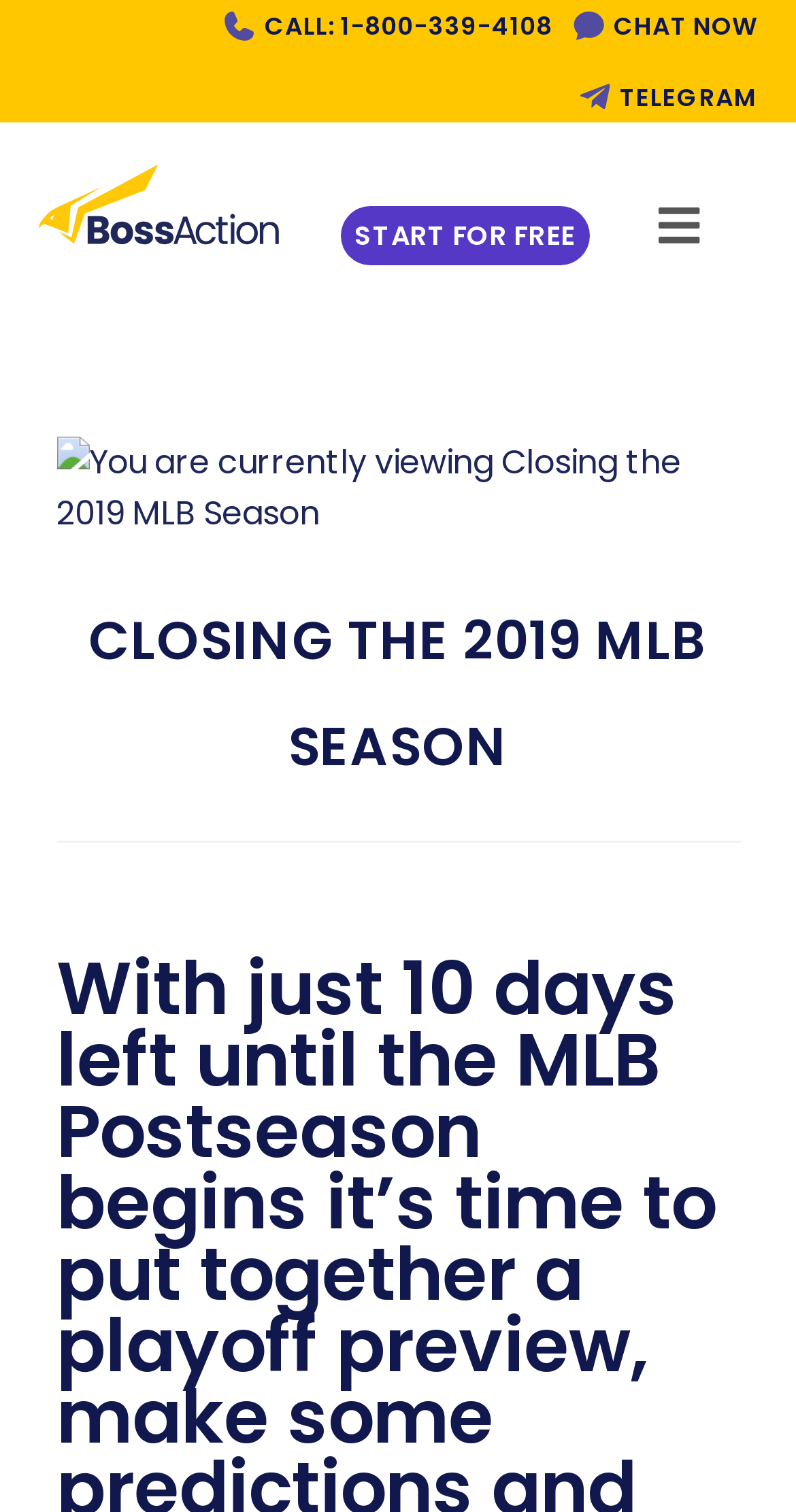Determine the bounding box for the UI element that matches this description: "CHAT NOW".

[0.719, 0.0, 0.95, 0.034]